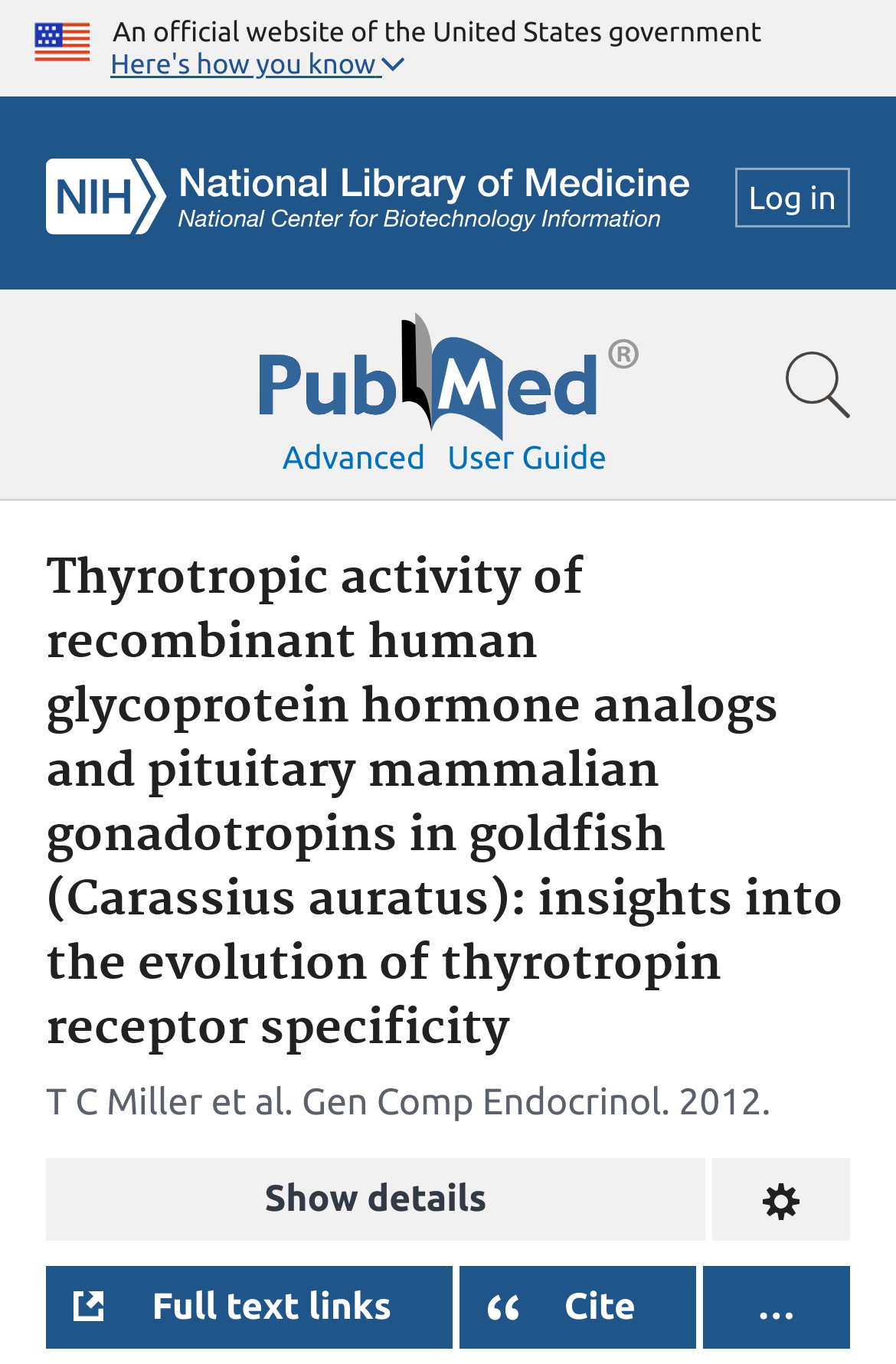Please determine the bounding box coordinates for the UI element described here. Use the format (top-left x, top-left y, bottom-right x, bottom-right y) with values bounded between 0 and 1: Advanced

[0.315, 0.322, 0.475, 0.349]